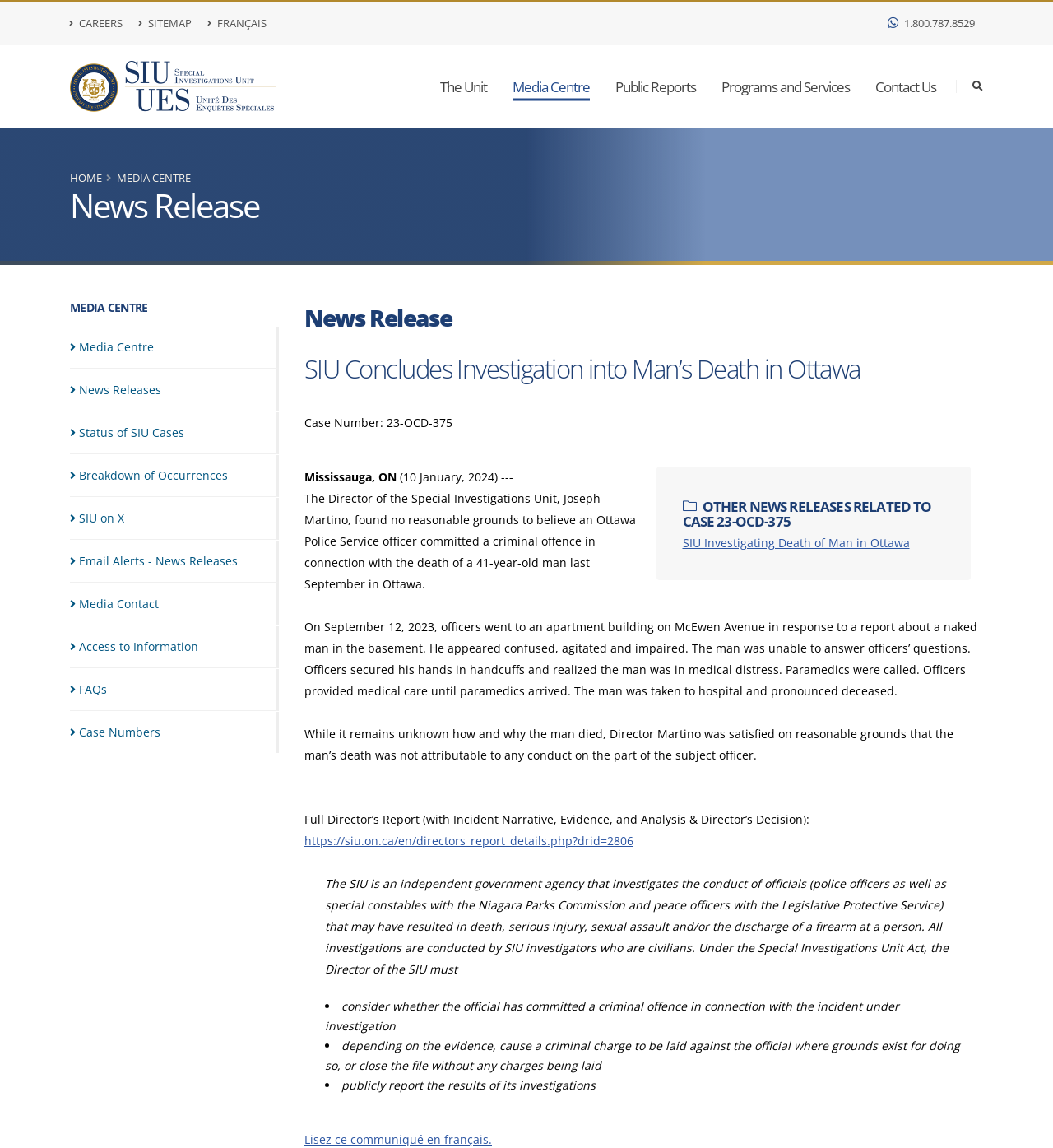Please identify the bounding box coordinates of the clickable area that will allow you to execute the instruction: "Switch to French".

[0.19, 0.008, 0.261, 0.034]